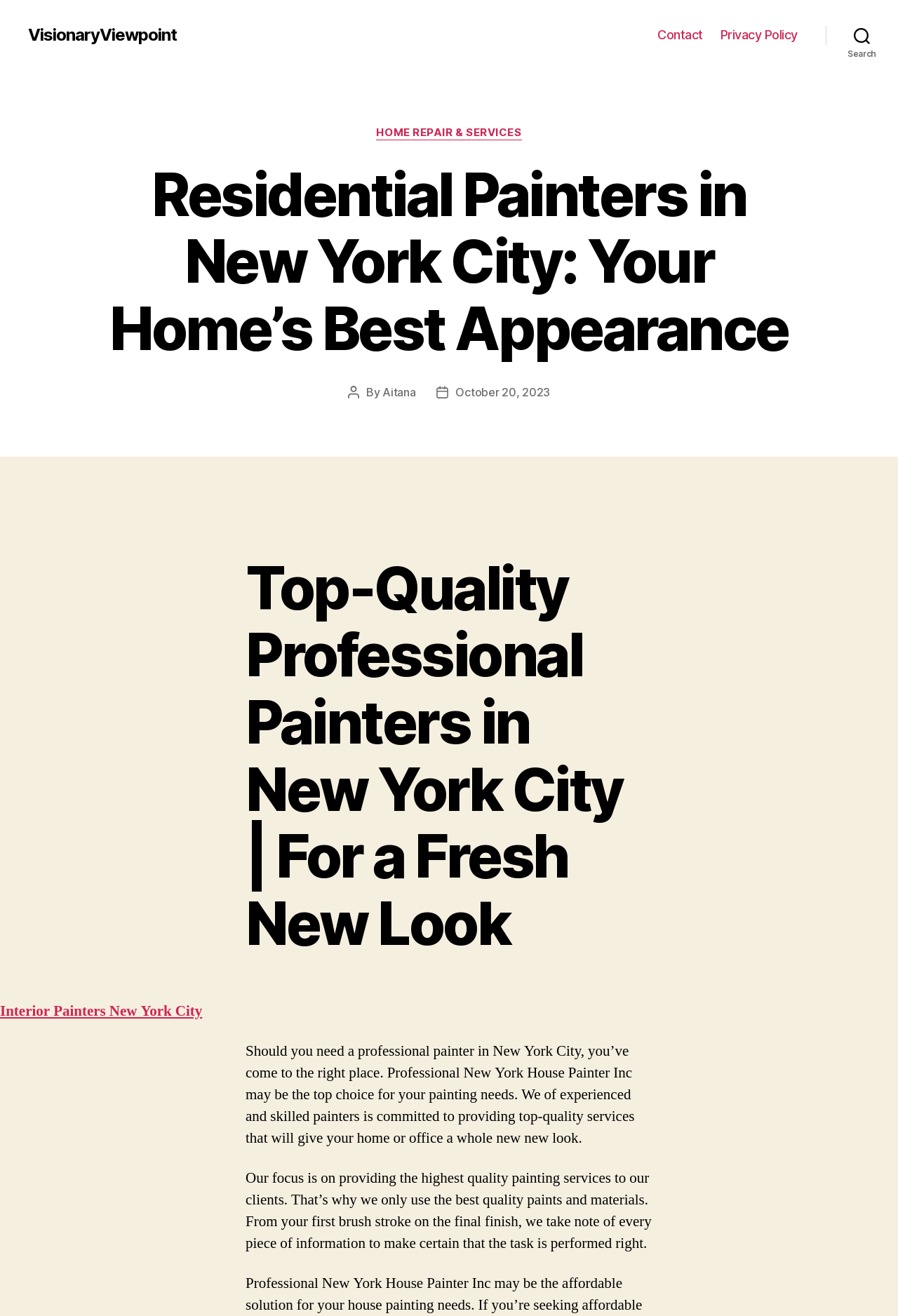Please locate the bounding box coordinates of the element's region that needs to be clicked to follow the instruction: "Click the VisionaryViewpoint link". The bounding box coordinates should be provided as four float numbers between 0 and 1, i.e., [left, top, right, bottom].

[0.031, 0.02, 0.197, 0.033]